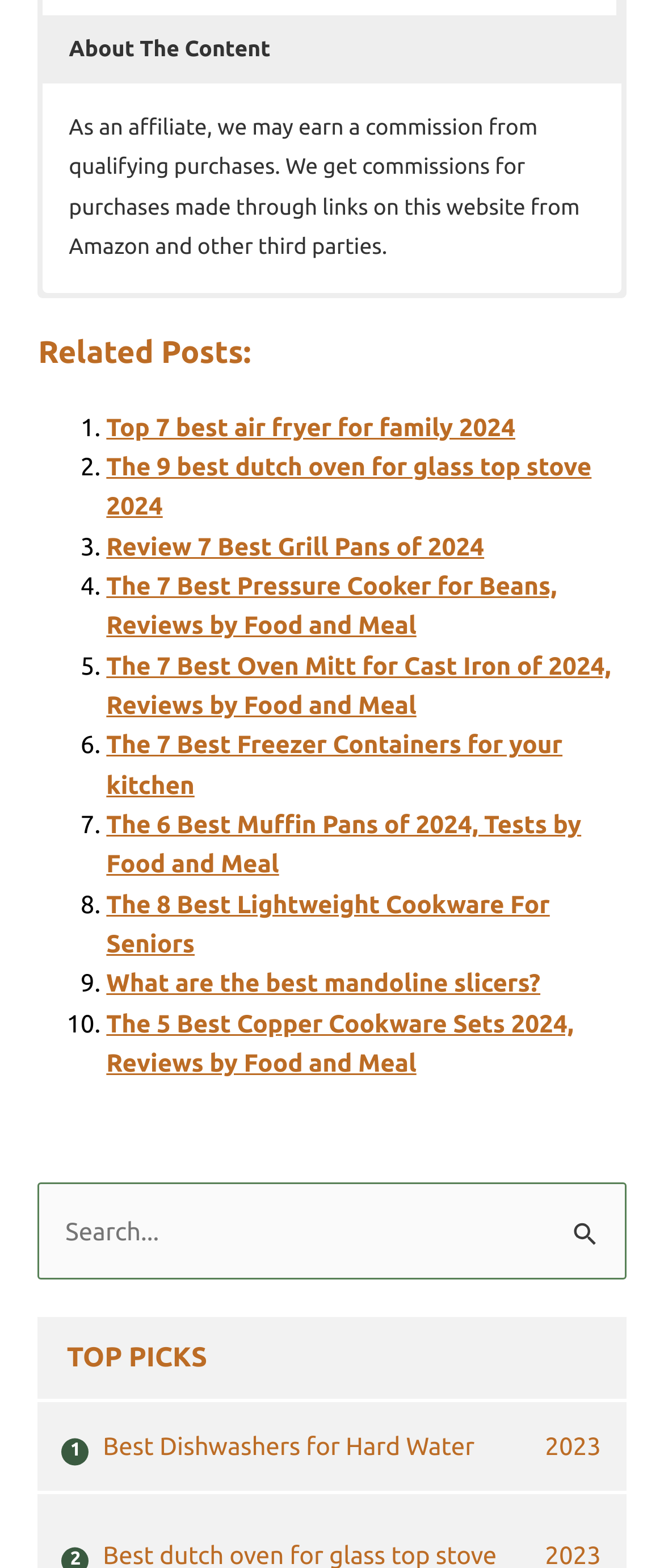Please find and report the bounding box coordinates of the element to click in order to perform the following action: "Click the 'About The Content' button". The coordinates should be expressed as four float numbers between 0 and 1, in the format [left, top, right, bottom].

[0.065, 0.01, 0.927, 0.053]